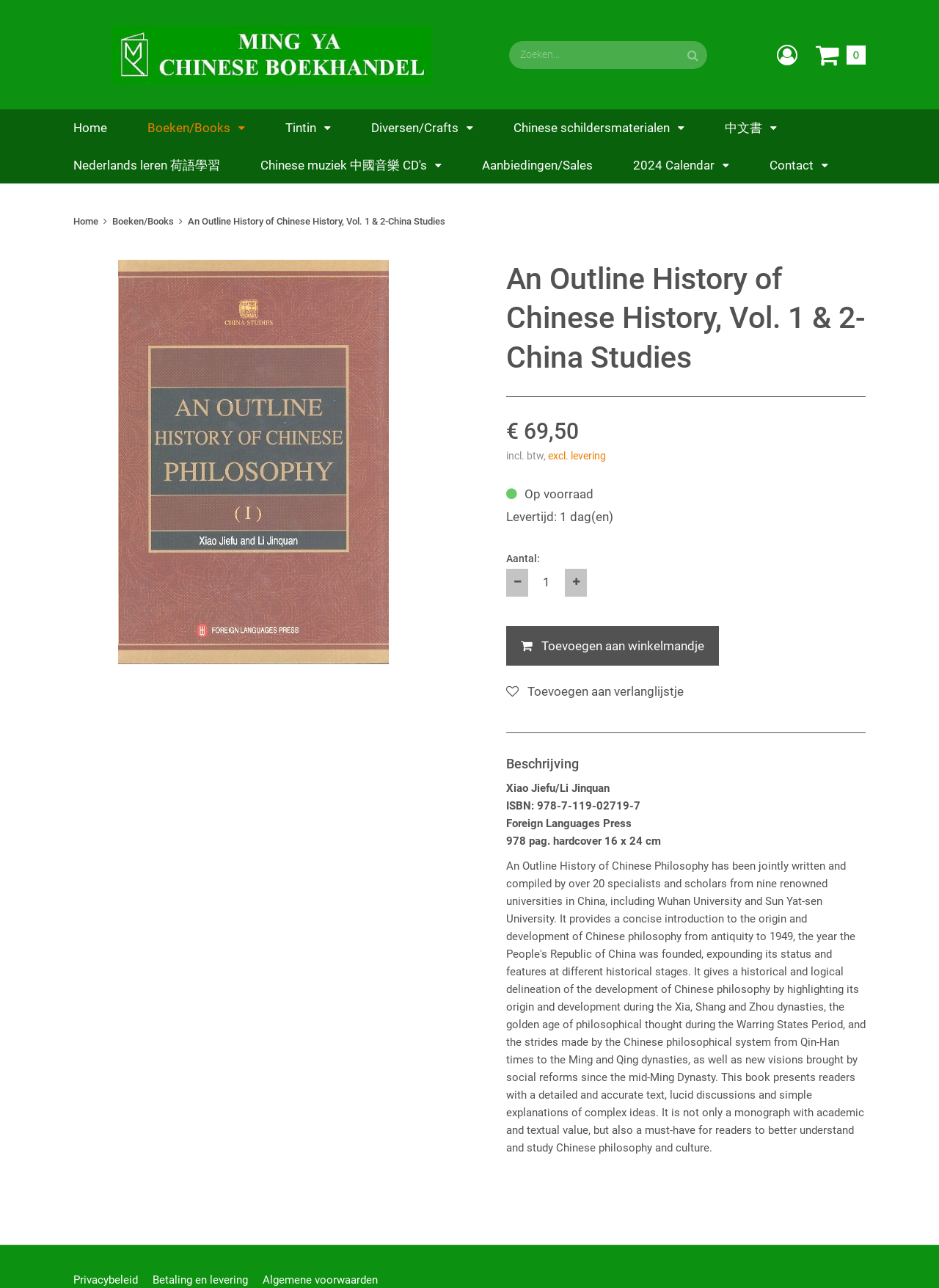Given the following UI element description: "aria-label="Het productaantal verlagen met één"", find the bounding box coordinates in the webpage screenshot.

[0.539, 0.441, 0.562, 0.463]